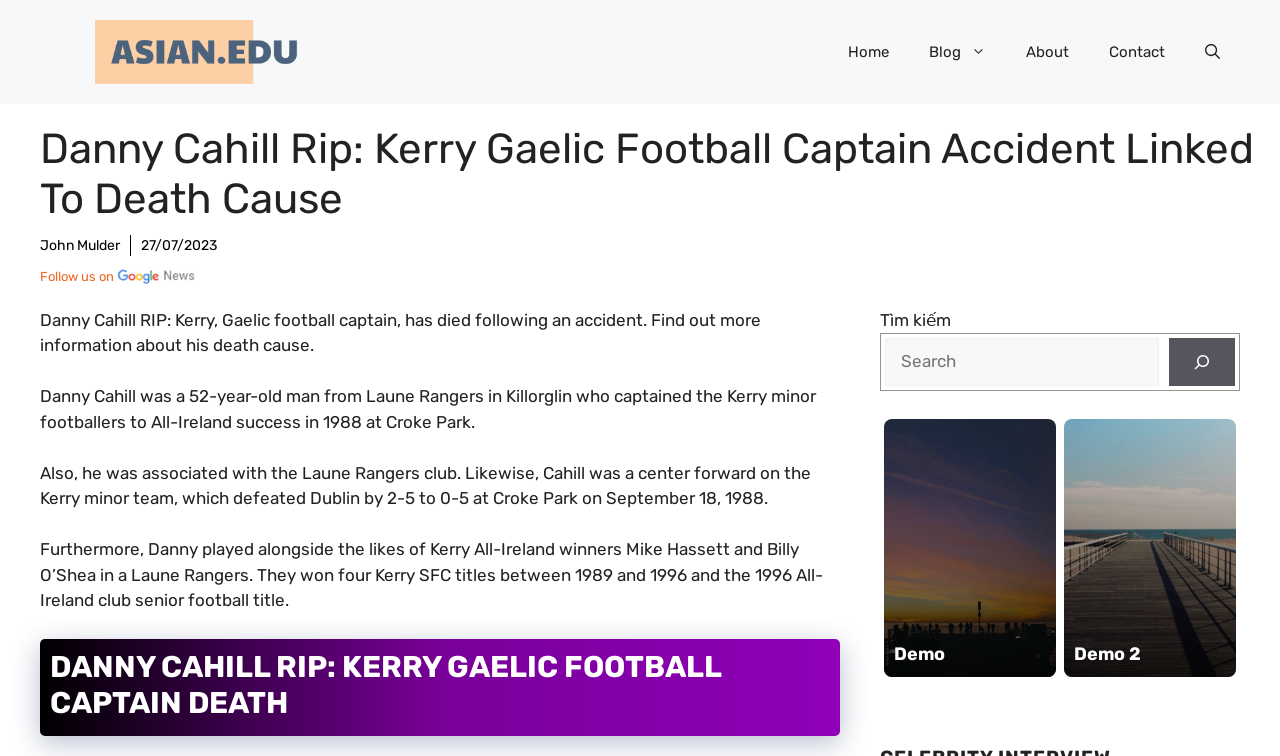What is the date mentioned in the webpage?
Please provide a comprehensive and detailed answer to the question.

The webpage contains a time element with the text '27/07/2023', which indicates that this is the date mentioned in the webpage.